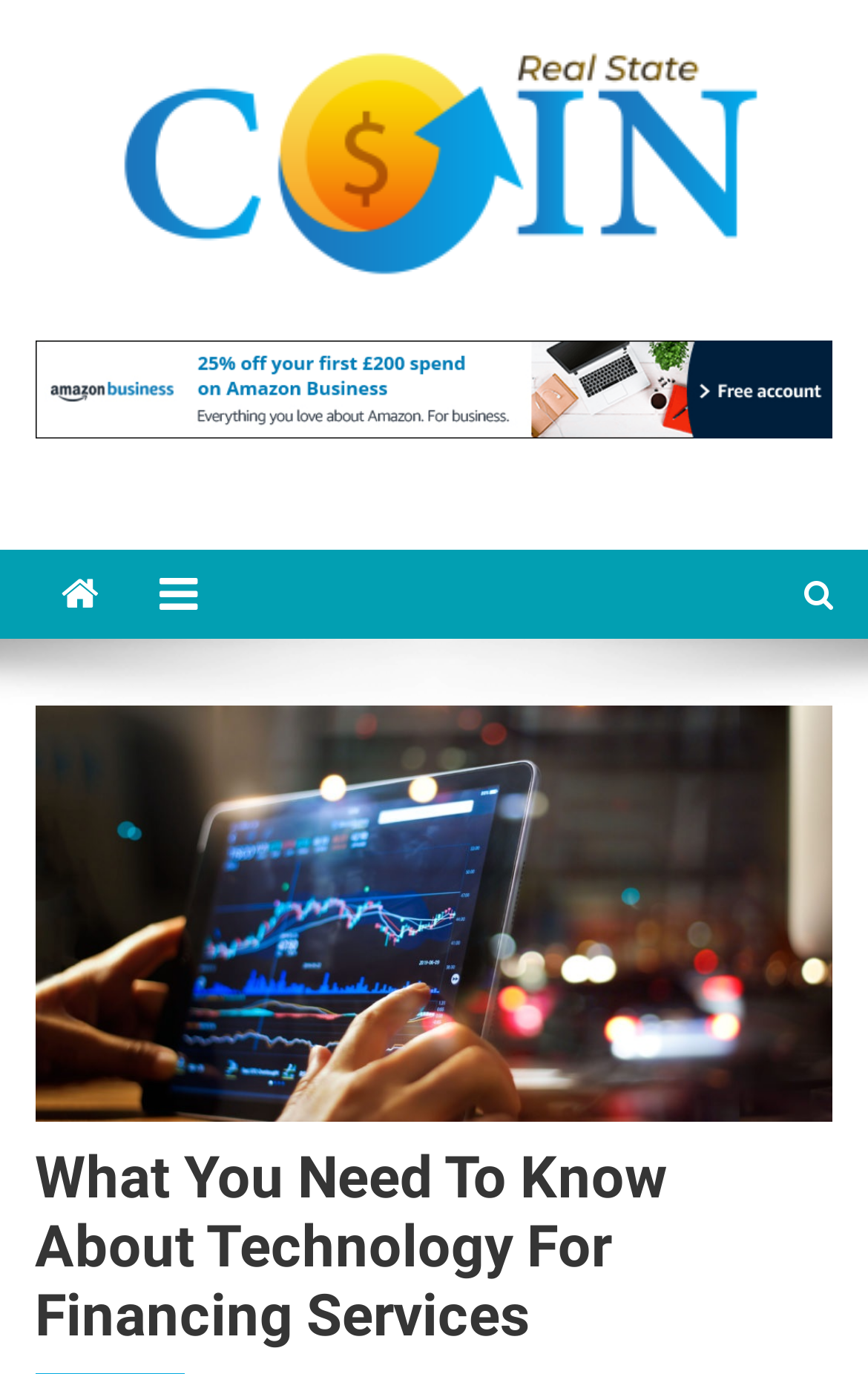What is the theme of the website?
Please provide a single word or phrase answer based on the image.

Real estate